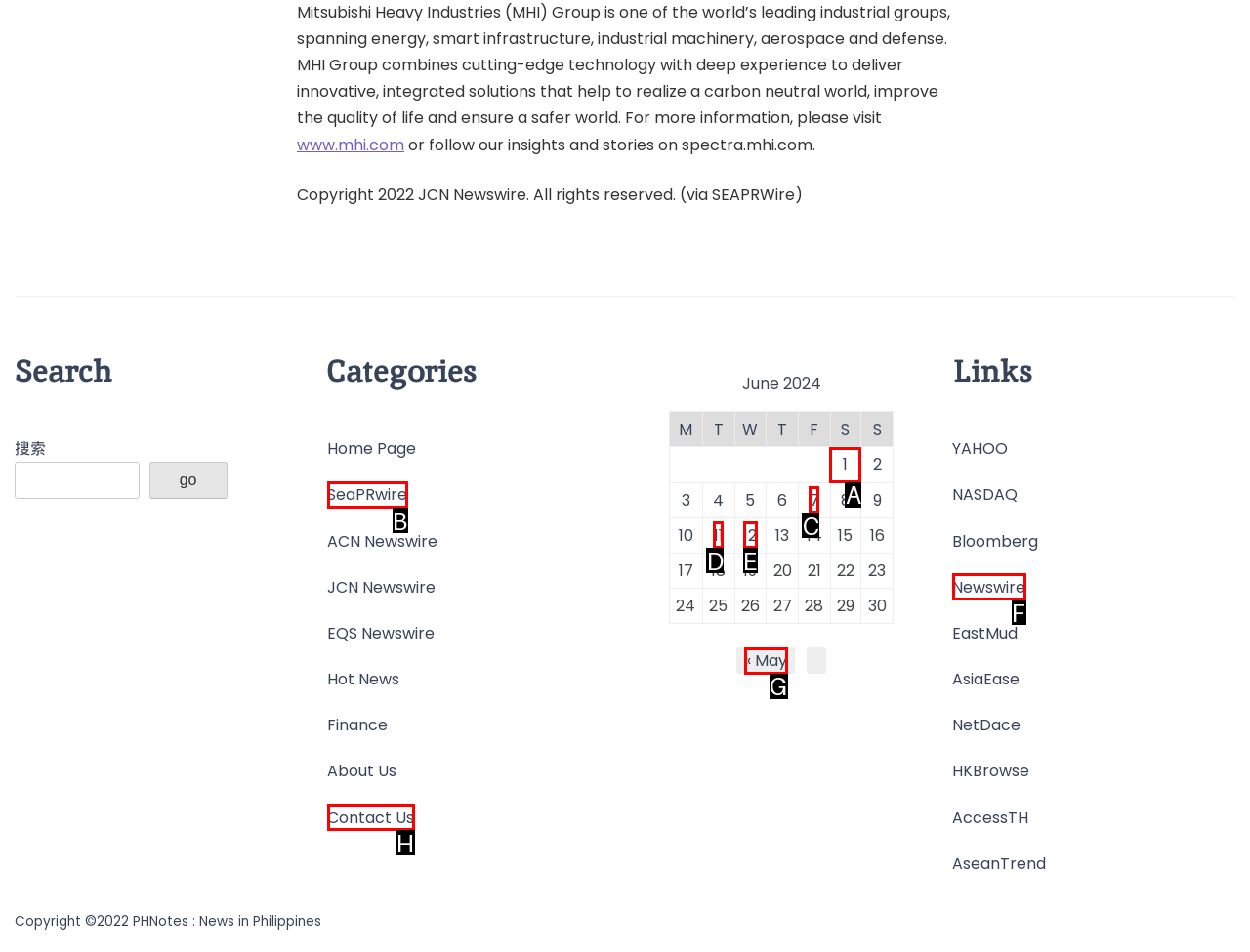Select the HTML element that should be clicked to accomplish the task: view posts published on June 1, 2024 Reply with the corresponding letter of the option.

A